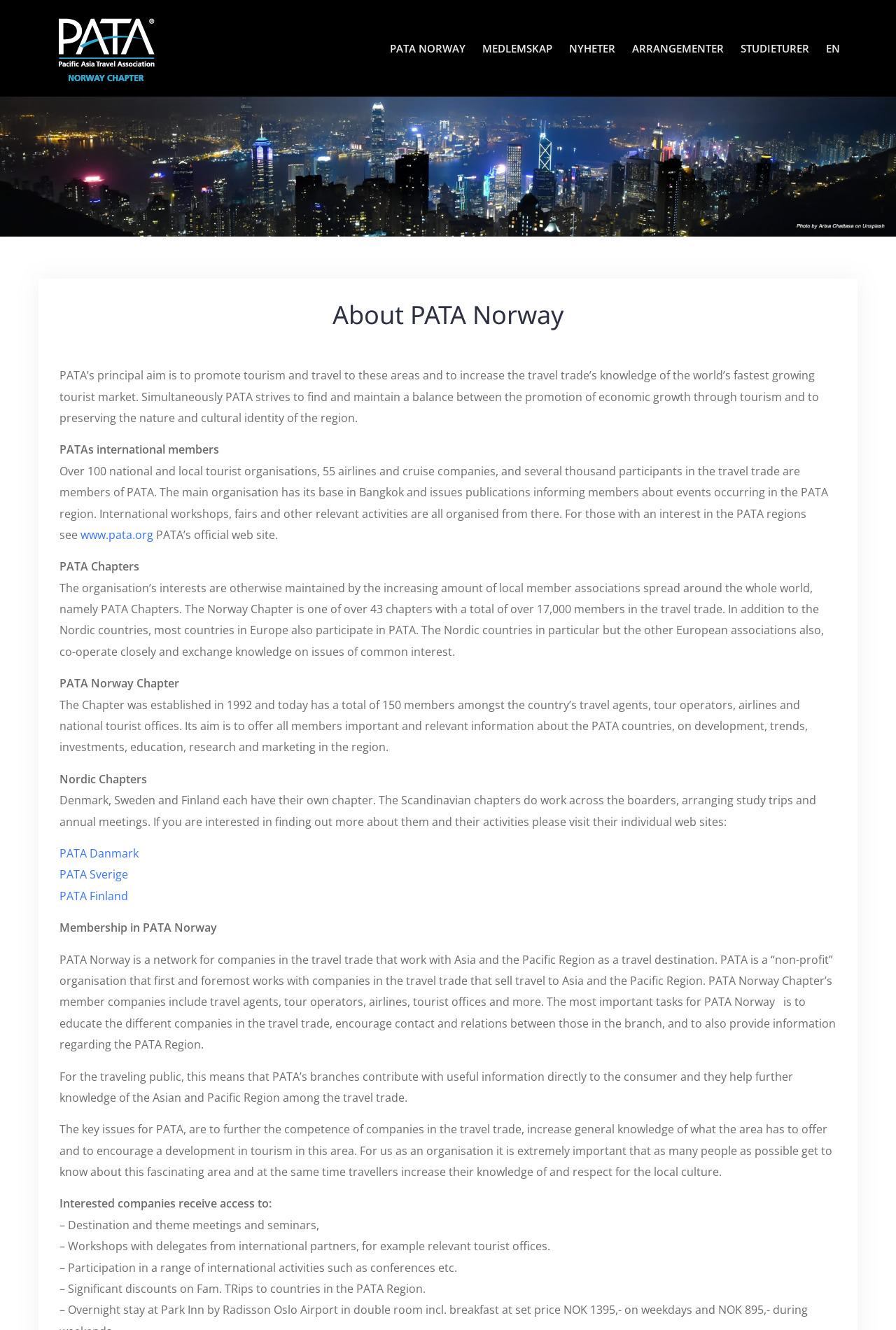What benefits do companies receive by joining PATA Norway?
Using the image as a reference, give a one-word or short phrase answer.

Access to meetings, workshops, and discounts